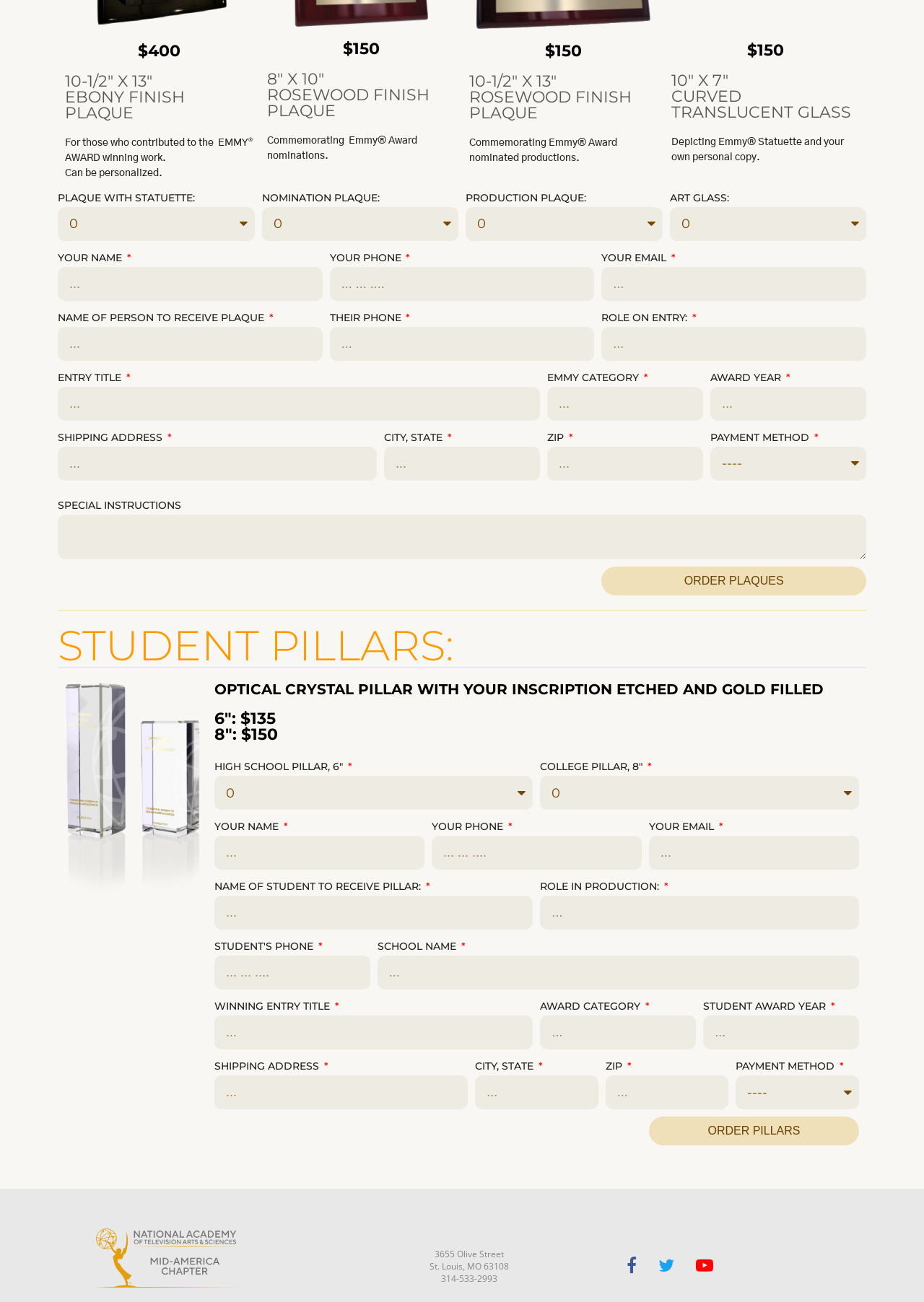Please identify the bounding box coordinates of the element I need to click to follow this instruction: "select a plaque type".

[0.062, 0.159, 0.275, 0.185]